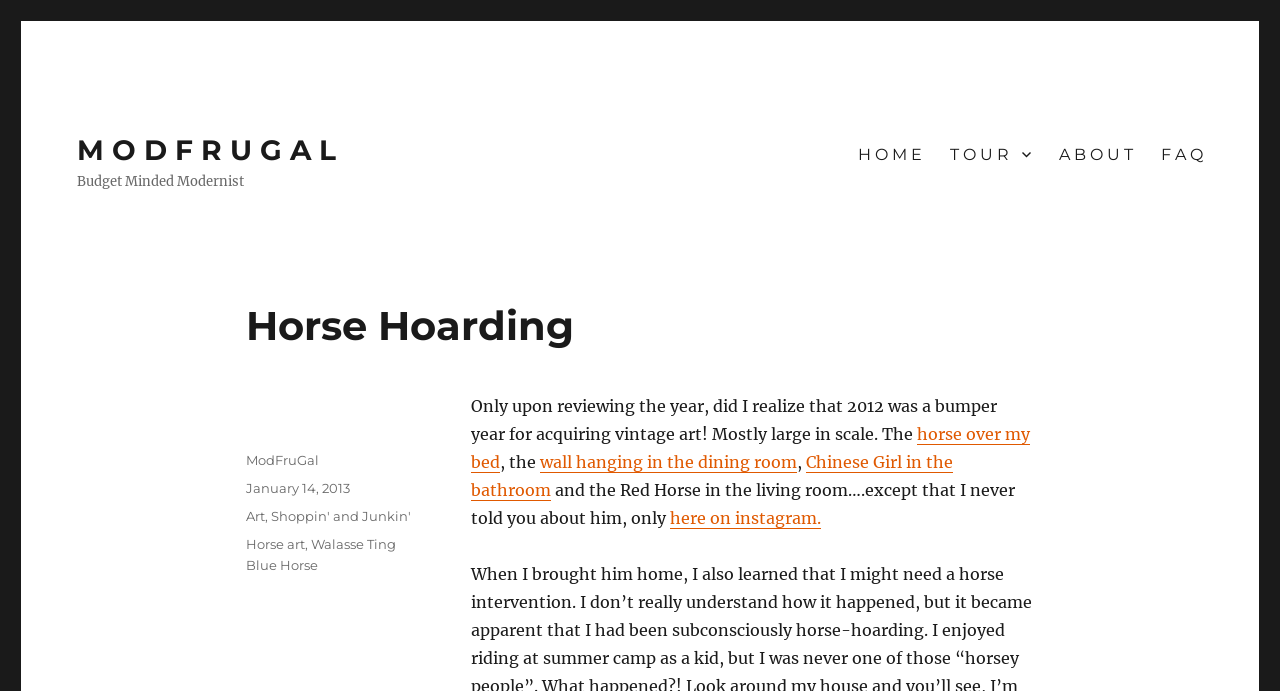Locate the bounding box coordinates of the area you need to click to fulfill this instruction: 'Contact the center'. The coordinates must be in the form of four float numbers ranging from 0 to 1: [left, top, right, bottom].

None